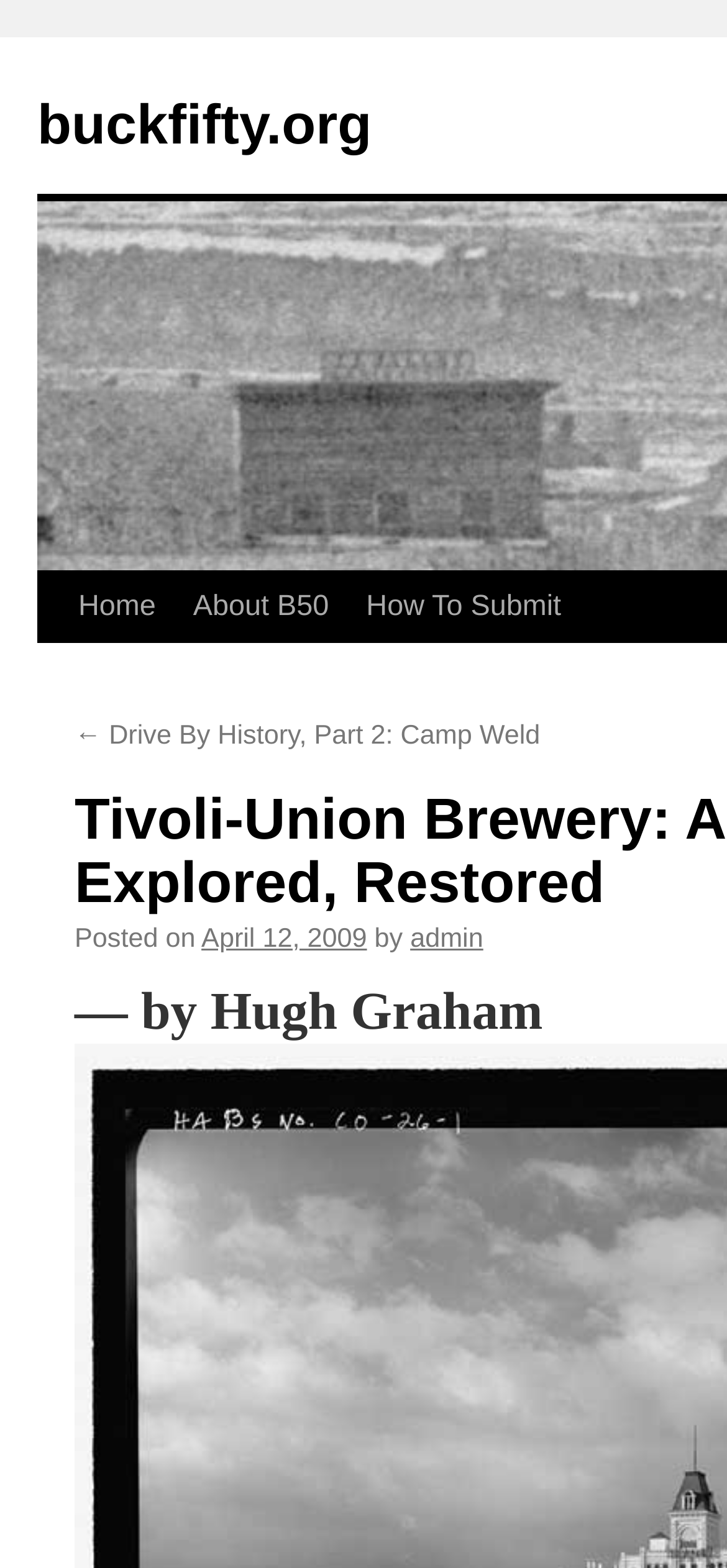Who is the author of the current article?
Answer briefly with a single word or phrase based on the image.

admin